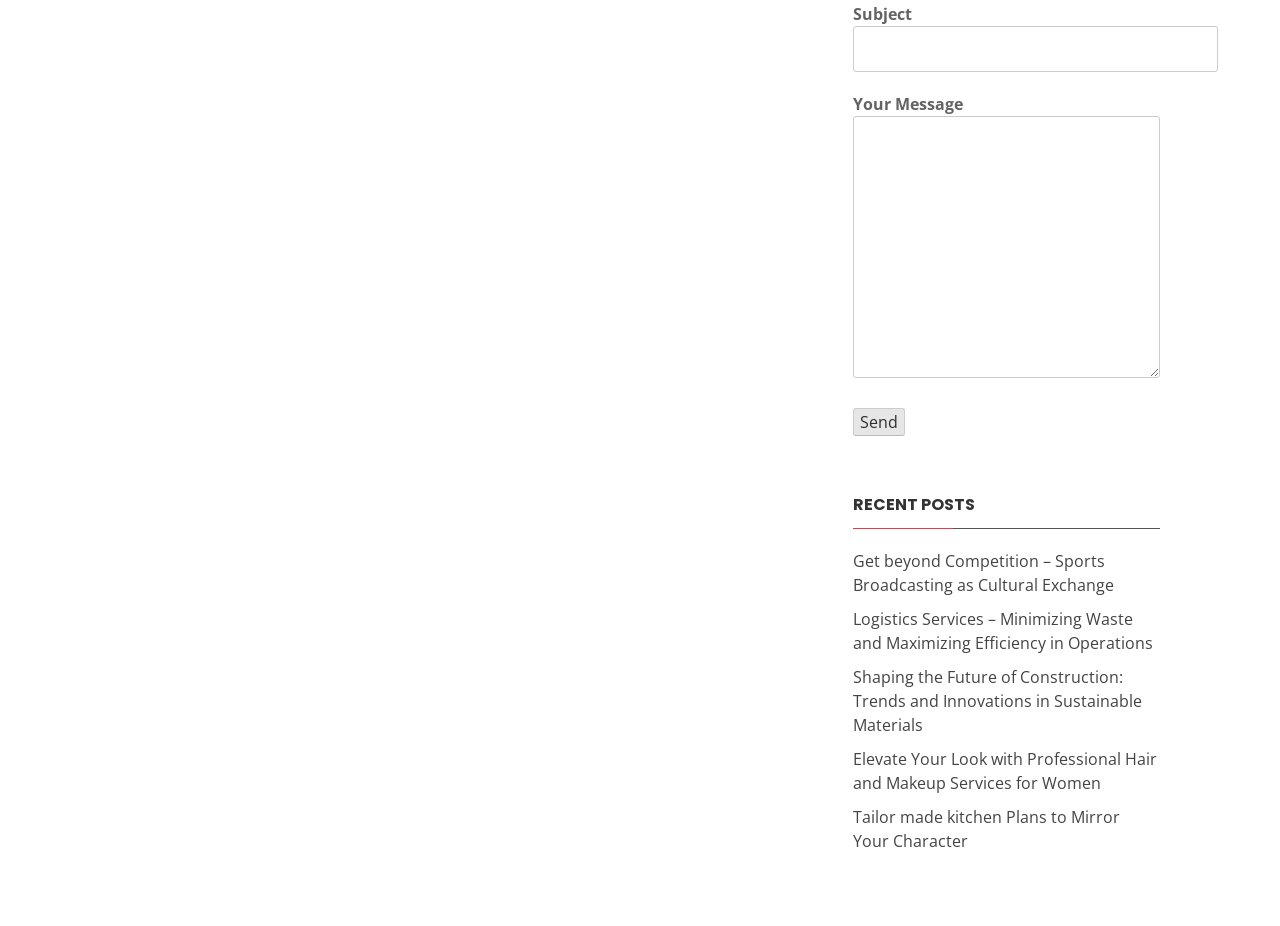What is the name of the company that created the theme?
Look at the image and provide a detailed response to the question.

The company that created the theme is mentioned in the footer section, which states 'Theme: The Automobile by Themeinwp'.